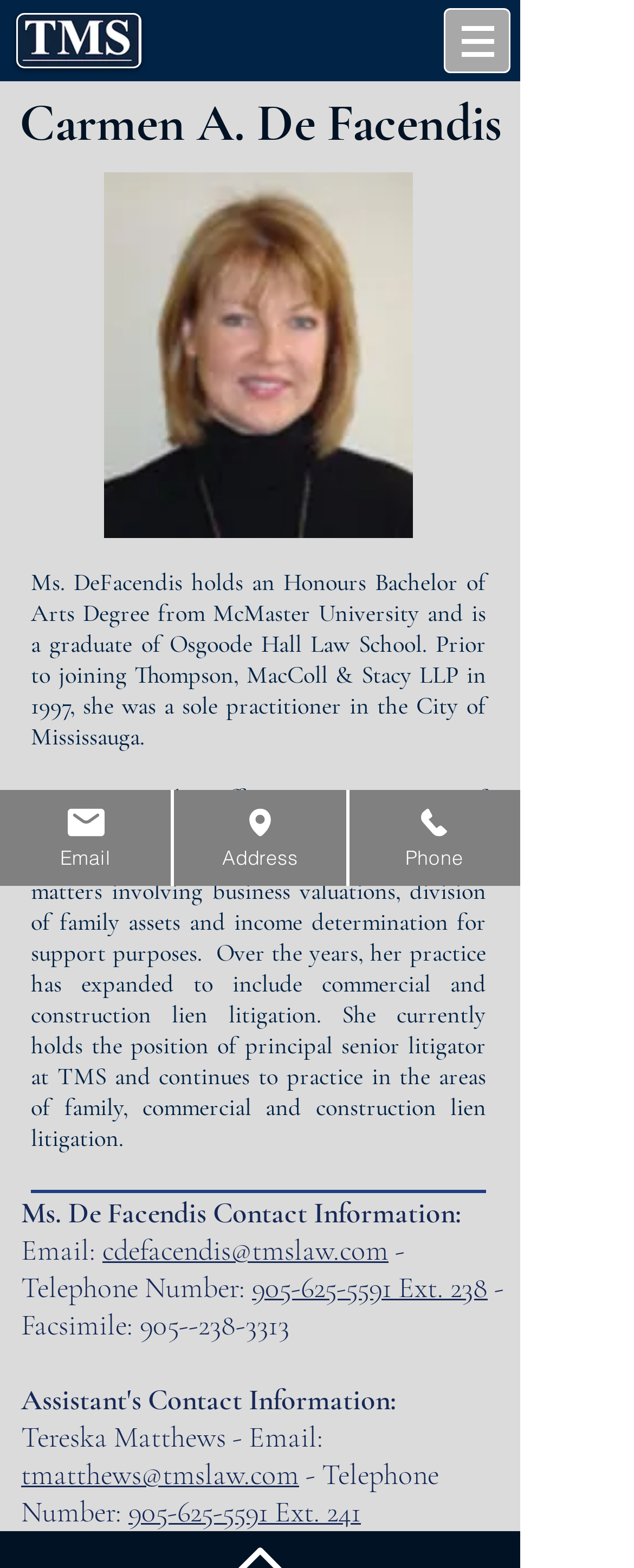Could you highlight the region that needs to be clicked to execute the instruction: "View Carmen A. De Facendis' profile"?

[0.028, 0.052, 0.795, 0.101]